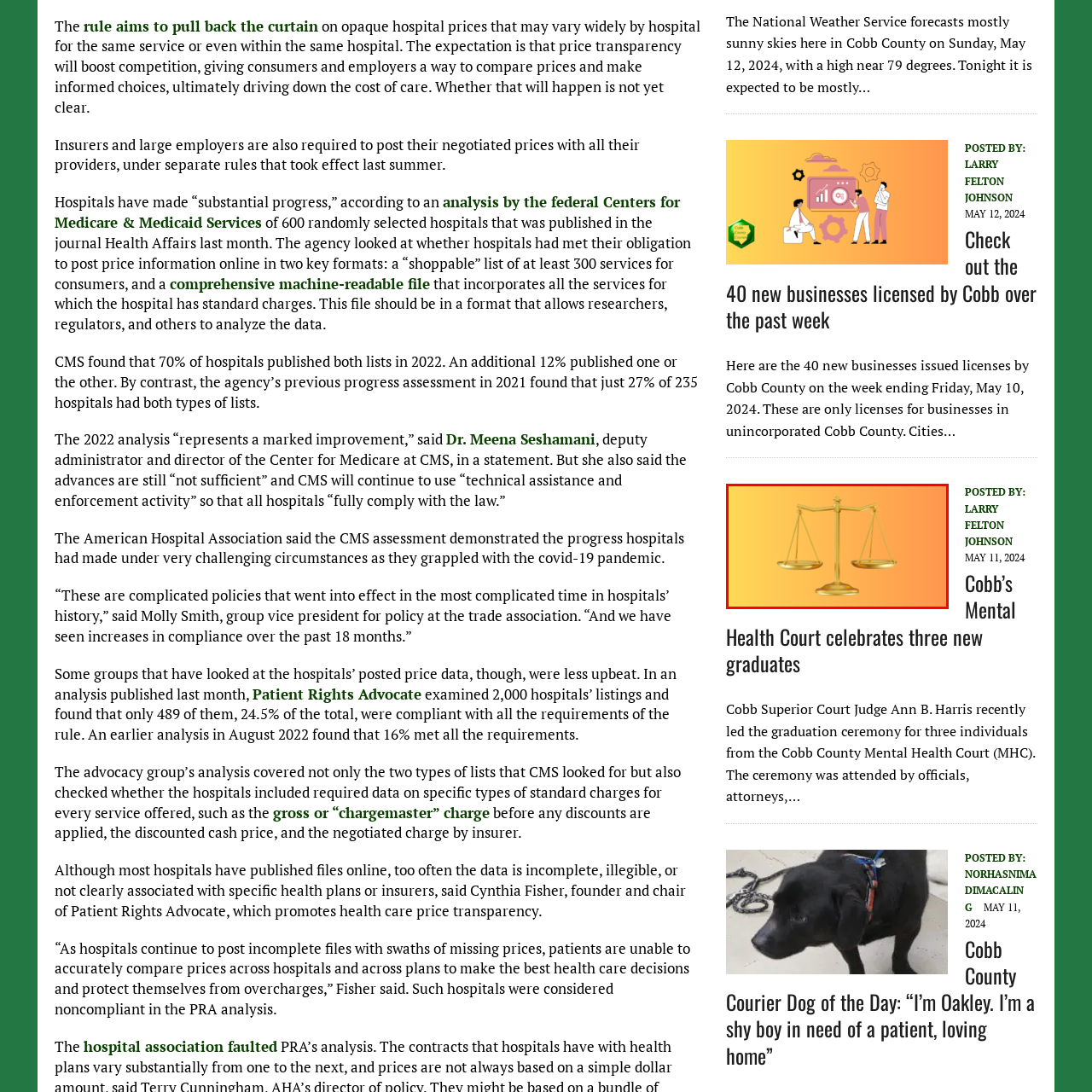Elaborate on the contents of the image marked by the red border.

The image features a stylized gold set of scales of justice, prominently displayed against a smooth gradient background transitioning from orange to yellow. This iconic symbol represents fairness, balance, and the rule of law, making it a significant emblem in legal contexts. The scales are depicted with precision, showcasing the two pans that symbolize the weighing of evidence and the pursuit of justice. This imagery is often associated with legal proceedings and the importance of impartiality in the judicial system. The visual appeal and symbolism of the scales highlight their enduring relevance in discussions about justice and equity.